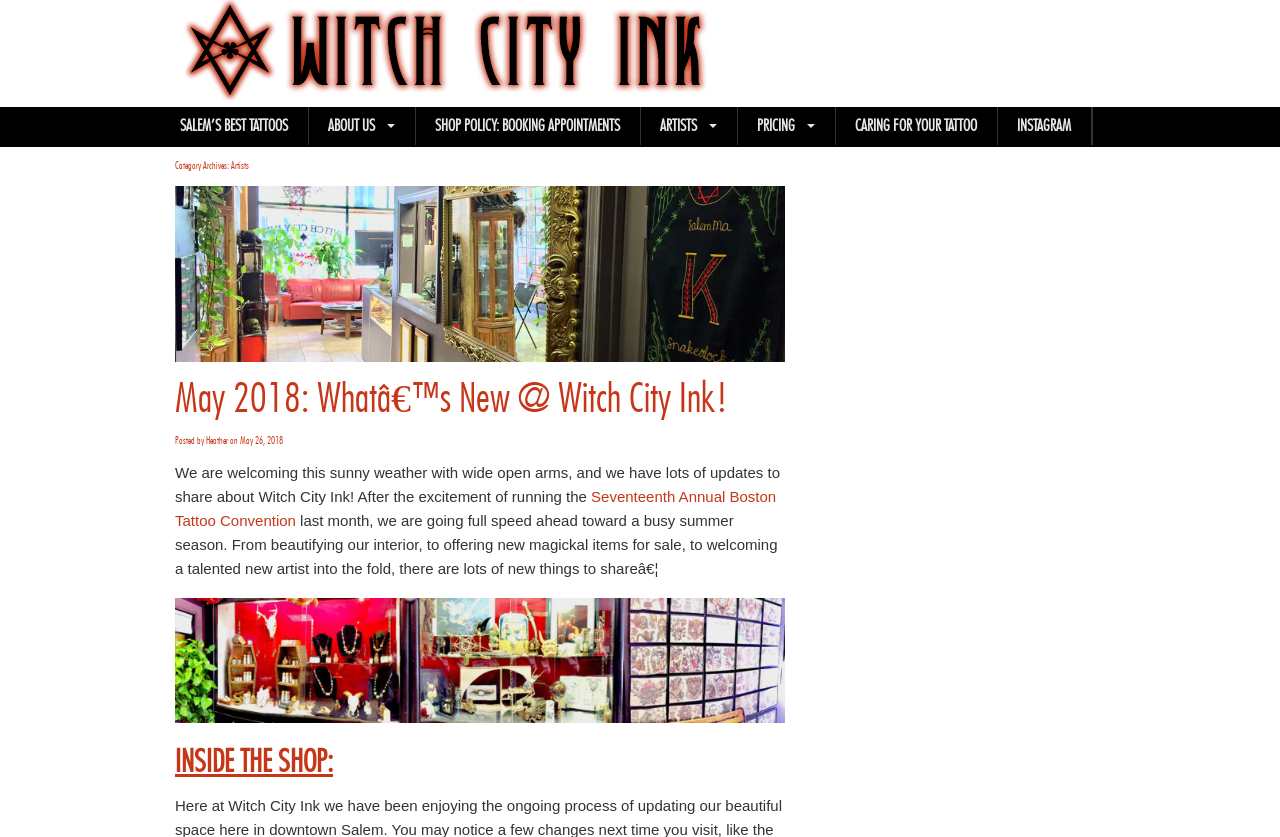What is the name of the event mentioned in the post?
Kindly give a detailed and elaborate answer to the question.

The name of the event can be found in the text 'After the excitement of running the Seventeenth Annual Boston Tattoo Convention last month, ...', which is located in the post 'May 2018: What’s New @ Witch City Ink!'.